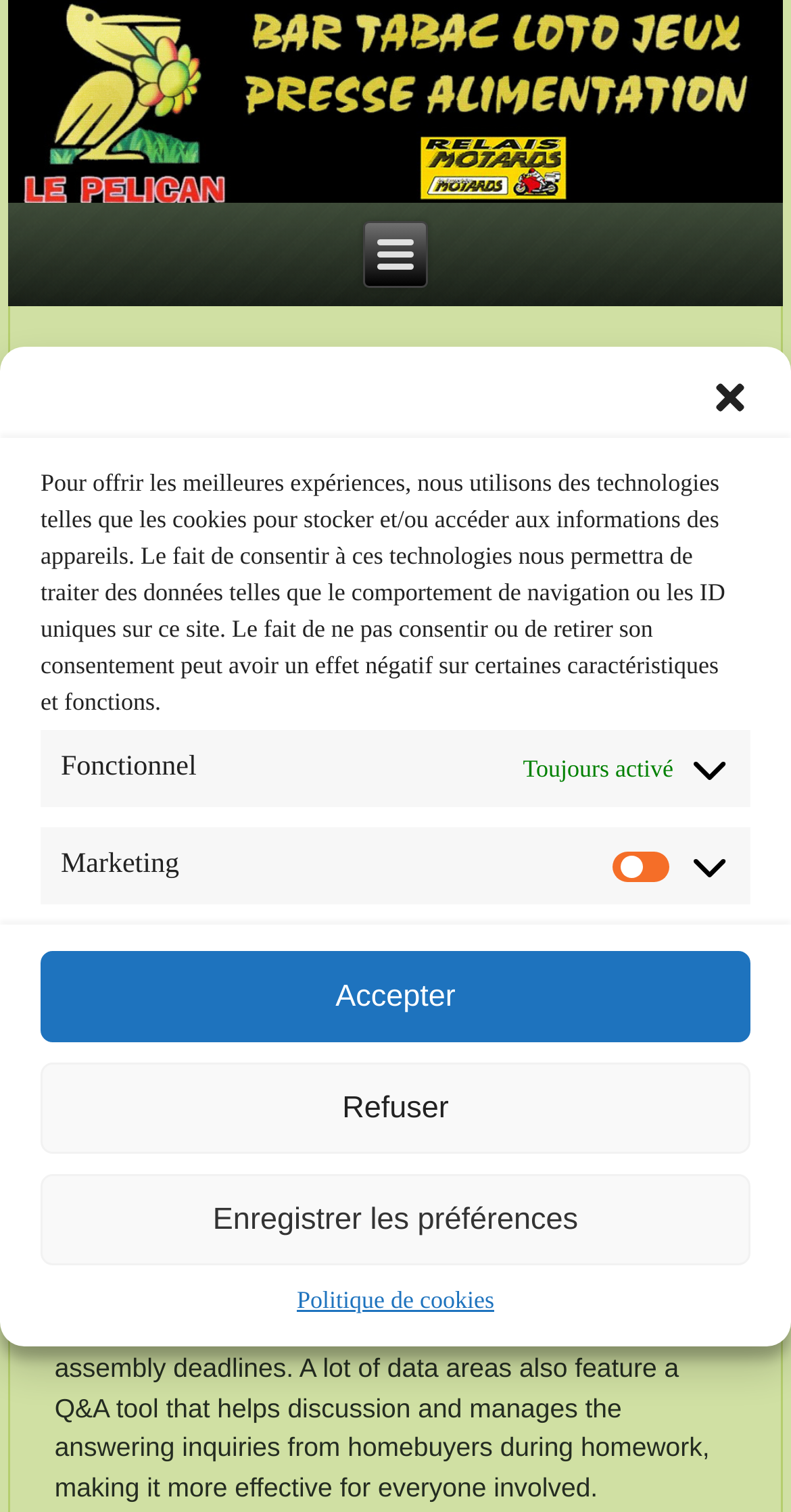Identify the bounding box for the element characterized by the following description: "Accepter".

[0.051, 0.629, 0.949, 0.689]